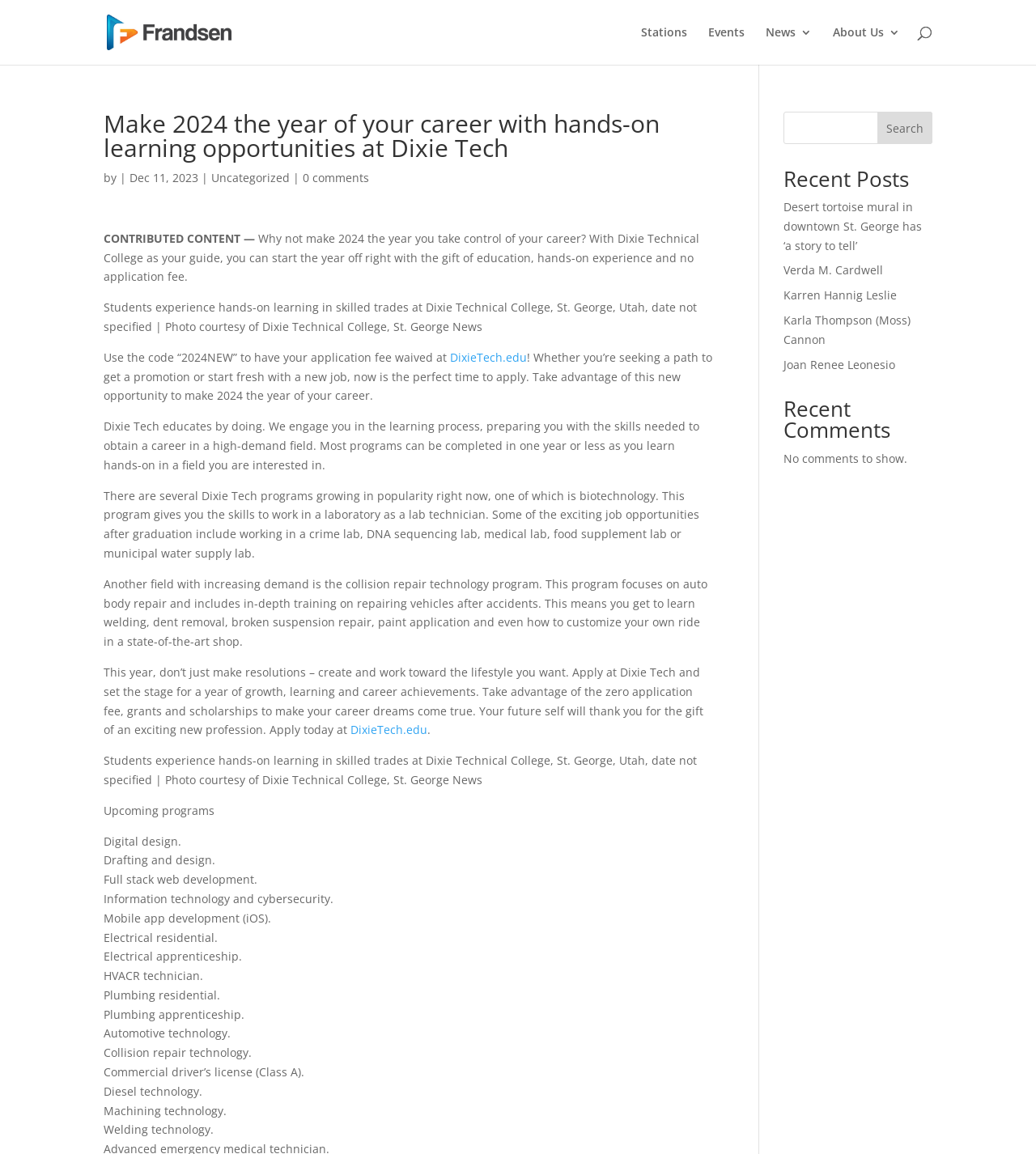Please pinpoint the bounding box coordinates for the region I should click to adhere to this instruction: "Apply at Dixie Tech".

[0.434, 0.303, 0.509, 0.316]